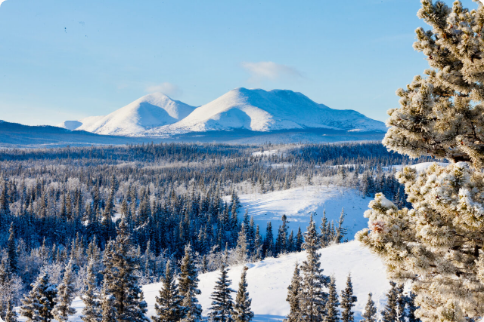Provide a short answer using a single word or phrase for the following question: 
What is the purpose of the 'SHAPE of Nature' project?

Strengthen nature conservation